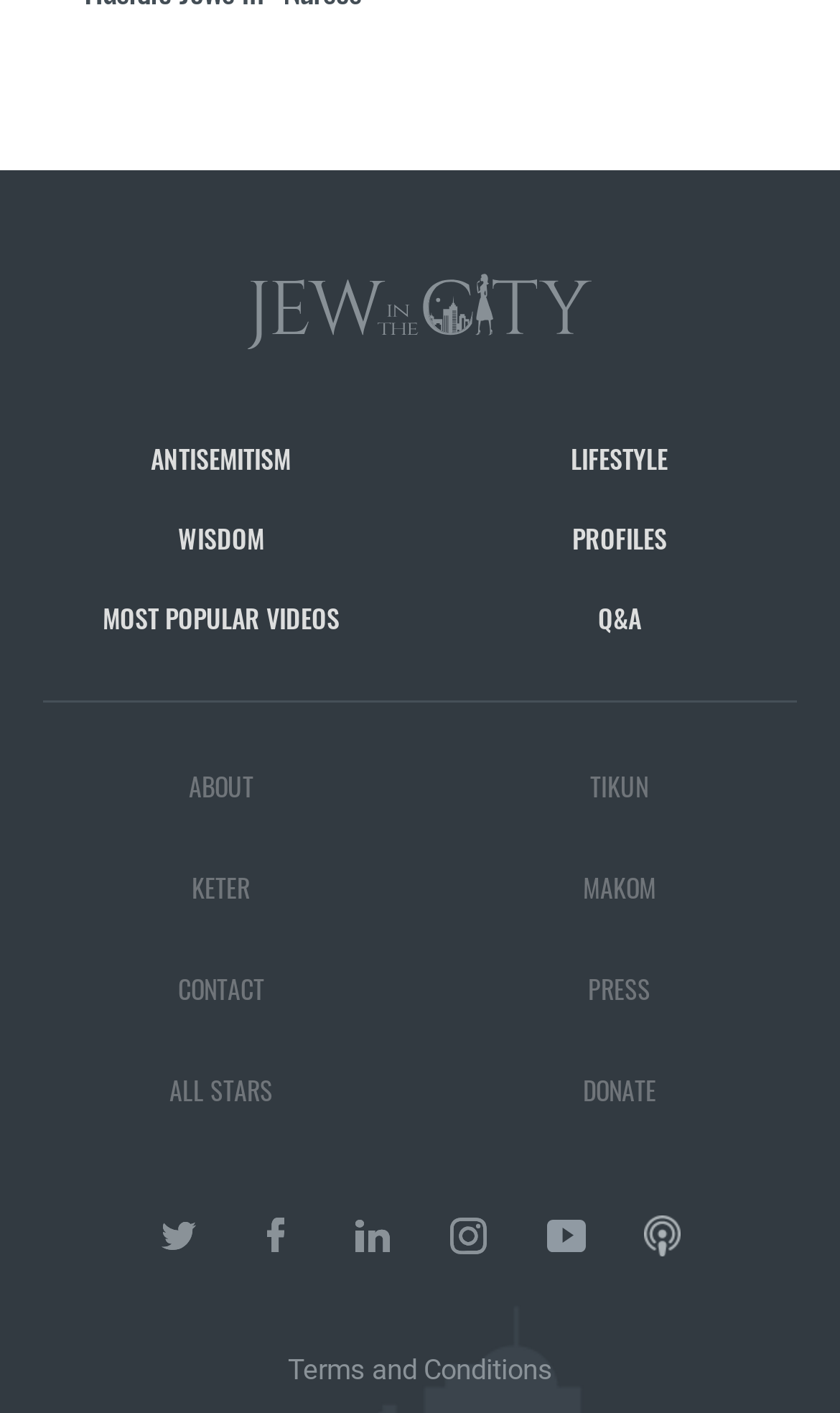How many links are related to contact or support?
Examine the image and give a concise answer in one word or a short phrase.

2